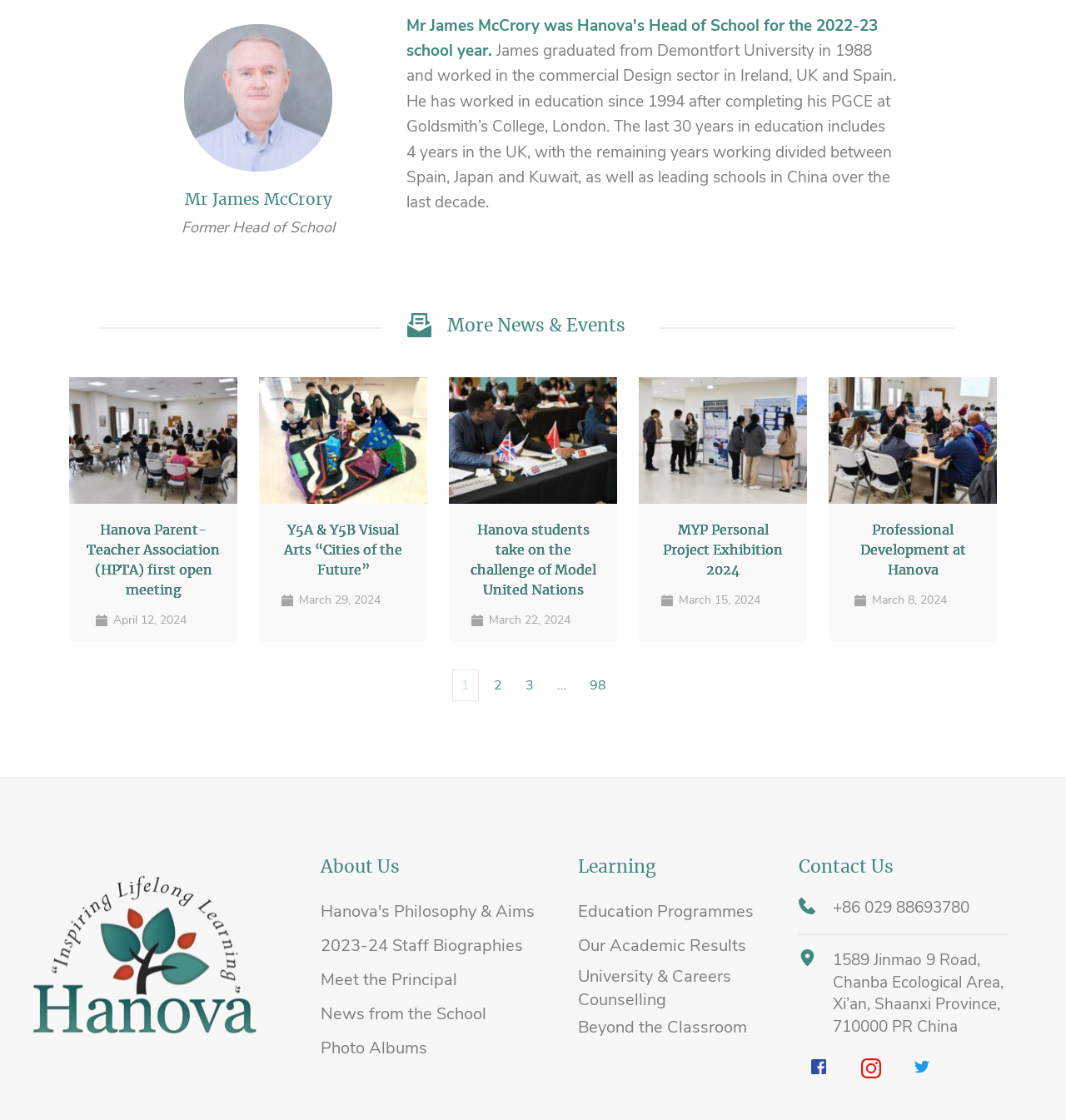Please specify the bounding box coordinates of the clickable section necessary to execute the following command: "Contact Hanova at +86 029 88693780".

[0.781, 0.801, 0.91, 0.82]